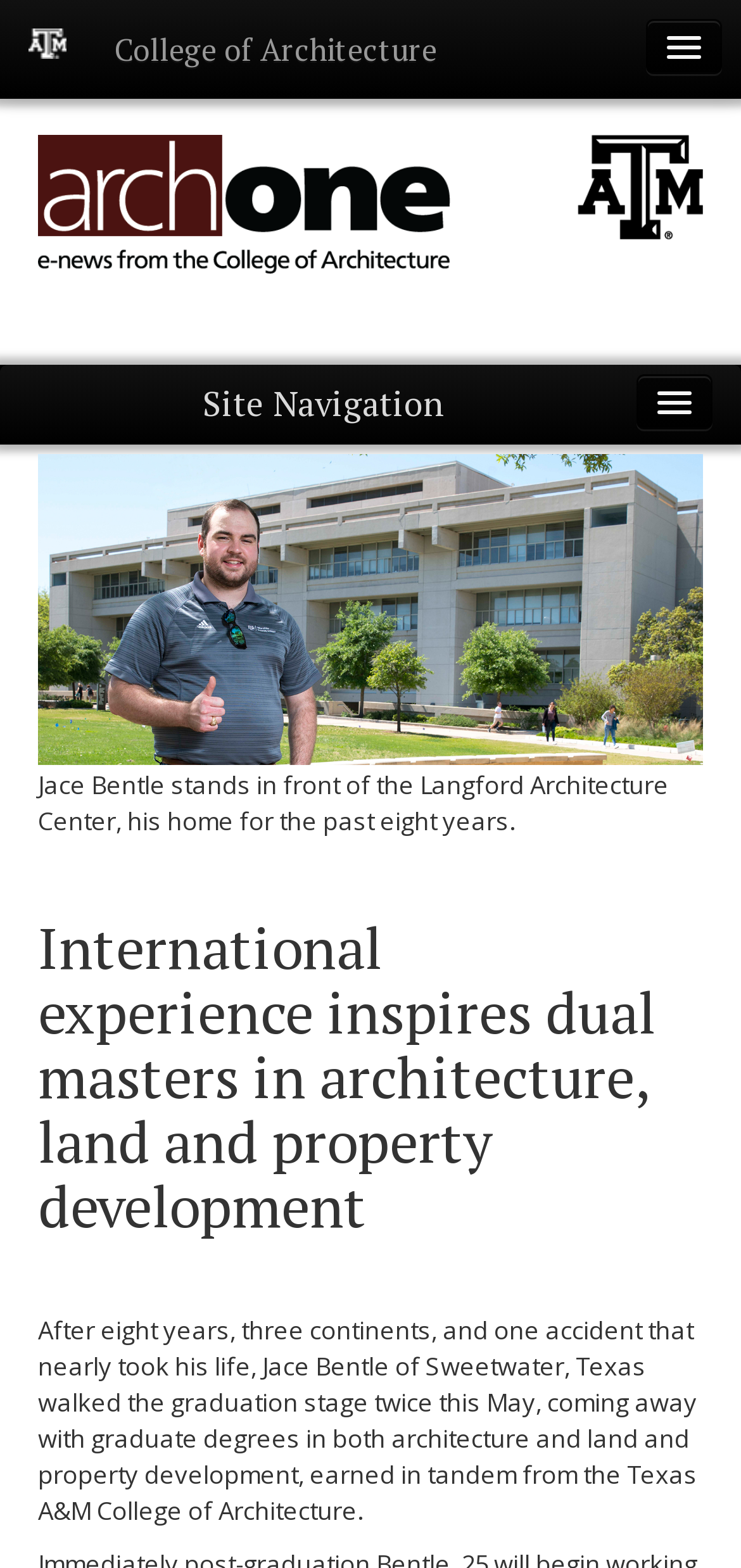Illustrate the webpage with a detailed description.

This webpage is about a student's journey, specifically Jace Bentle, who has earned two graduate degrees from the Texas A&M College of Architecture. 

At the top left, there are two links to "Texas A&M University" and "College of Architecture". Below these links, there is a search box labeled "Search". 

On the right side of the top section, there are two more links to "Texas A&M University" and "College of Architecture". 

Below these links, there is a section labeled "Site Navigation" which contains a link to "Site Navigation" itself. 

To the right of the "Site Navigation" section, there is an empty link. 

Below the top section, there is a navigation menu with links to "Home", "Events", "Studio", "Research", "Academics", "Honors", "Class Acts", "Videos", and "All". 

The main content of the webpage is an article about Jace Bentle's journey. The article starts with a brief description of Jace standing in front of the Langford Architecture Center. 

The article's title is "International experience inspires dual masters in architecture, land and property development". 

The article itself describes Jace's eight-year journey, including his experiences on three continents and a life-threatening accident, which ultimately led him to earn two graduate degrees from the Texas A&M College of Architecture.